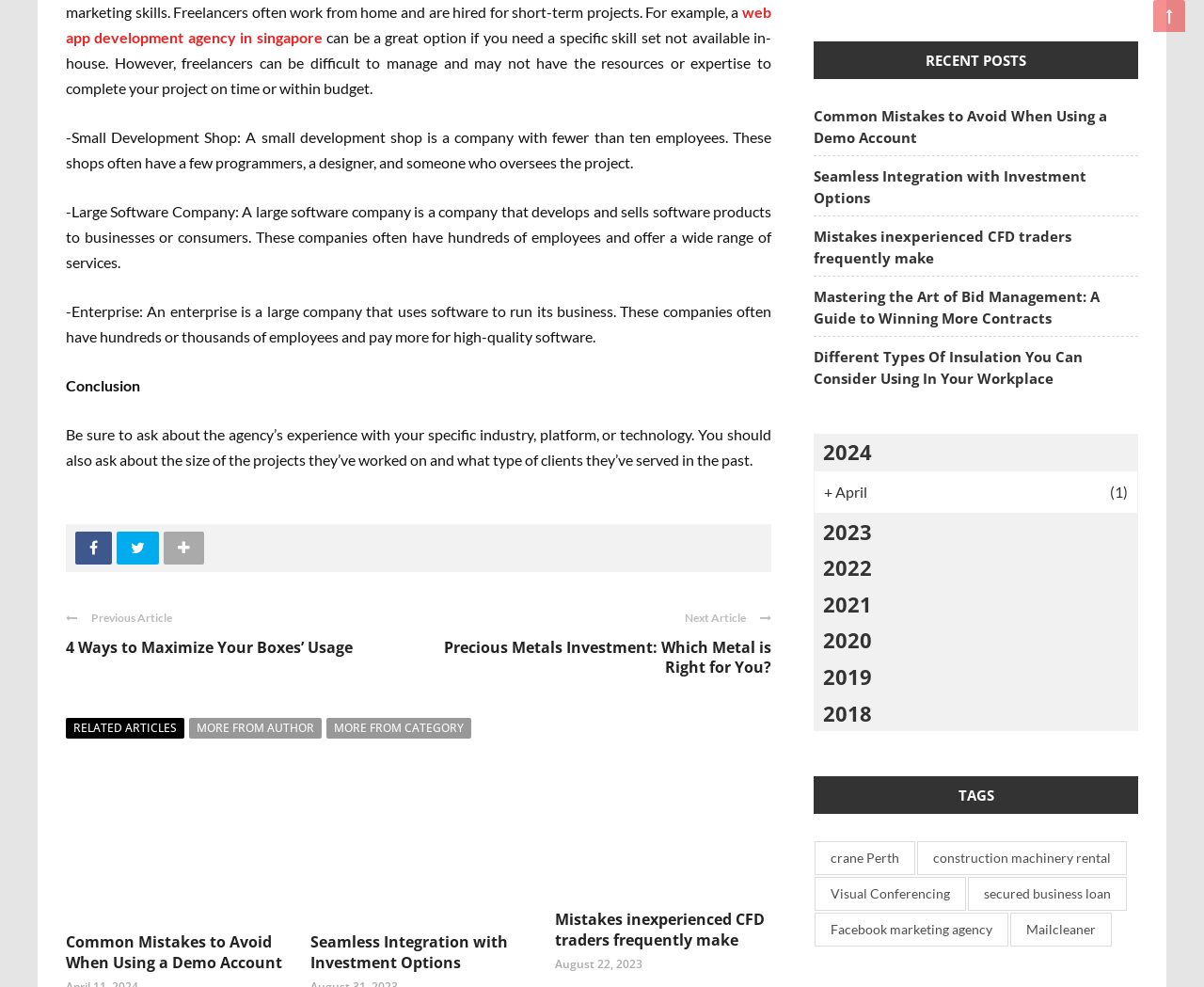Find the bounding box coordinates of the element's region that should be clicked in order to follow the given instruction: "Click on the link to read about web app development agency in Singapore". The coordinates should consist of four float numbers between 0 and 1, i.e., [left, top, right, bottom].

[0.055, 0.003, 0.641, 0.047]